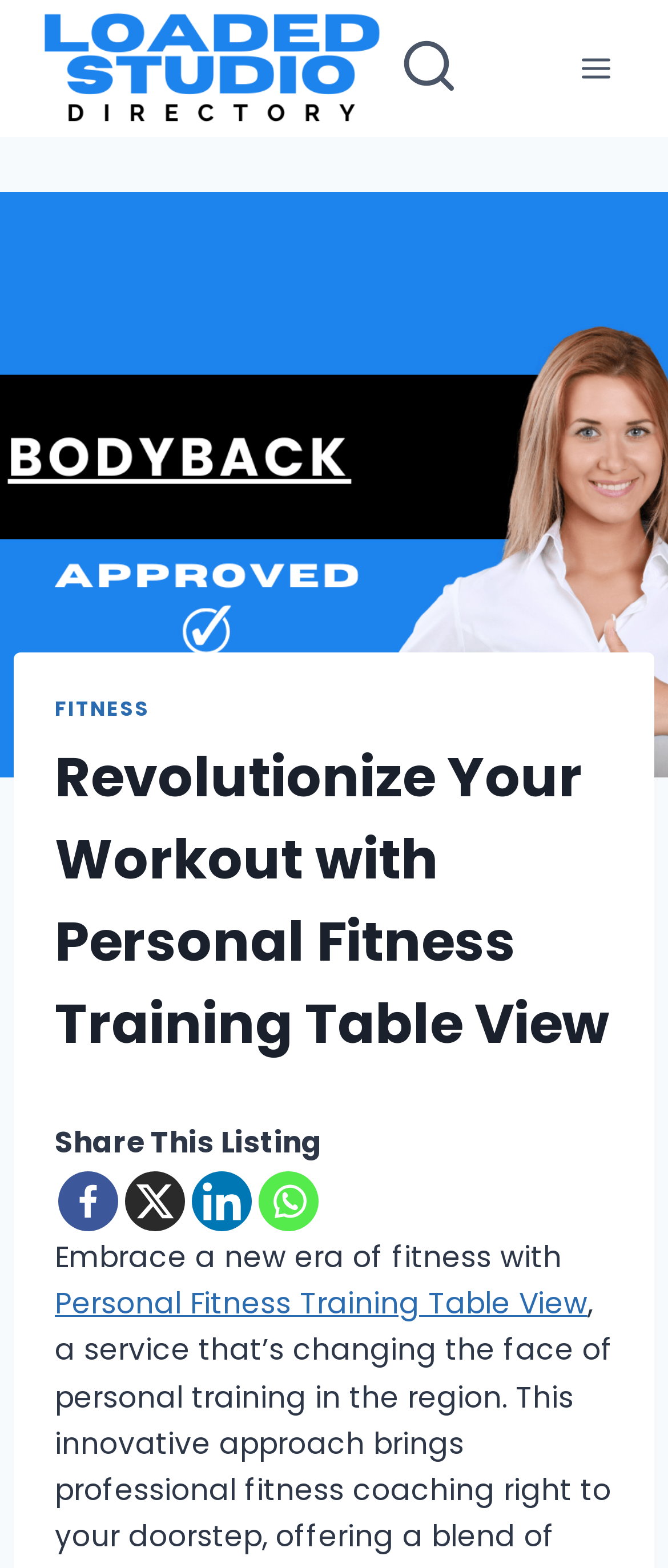Answer in one word or a short phrase: 
How many buttons are present in the top-right corner?

2